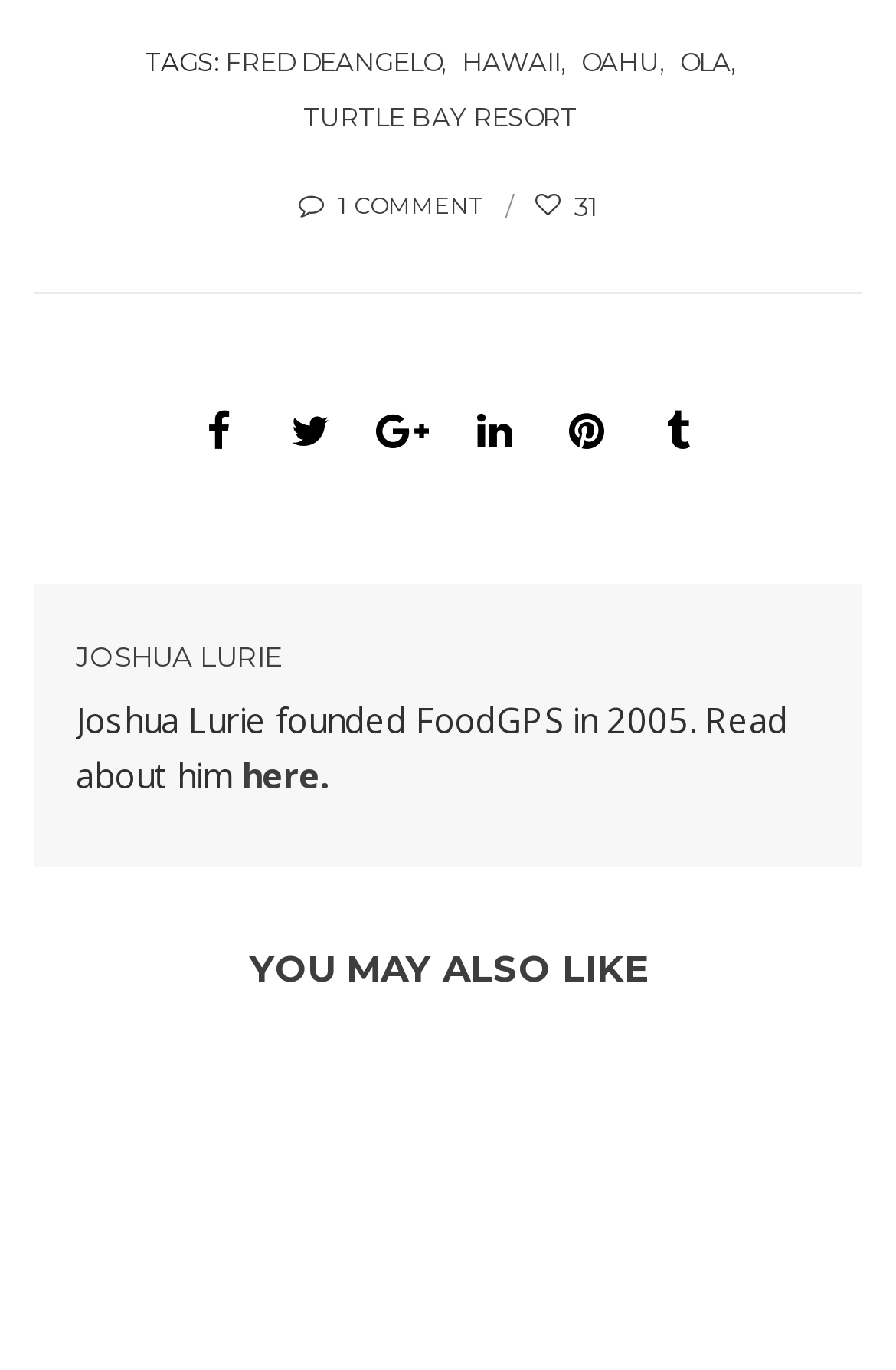Identify the bounding box coordinates of the area that should be clicked in order to complete the given instruction: "Read about Joshua Lurie". The bounding box coordinates should be four float numbers between 0 and 1, i.e., [left, top, right, bottom].

[0.085, 0.508, 0.879, 0.582]